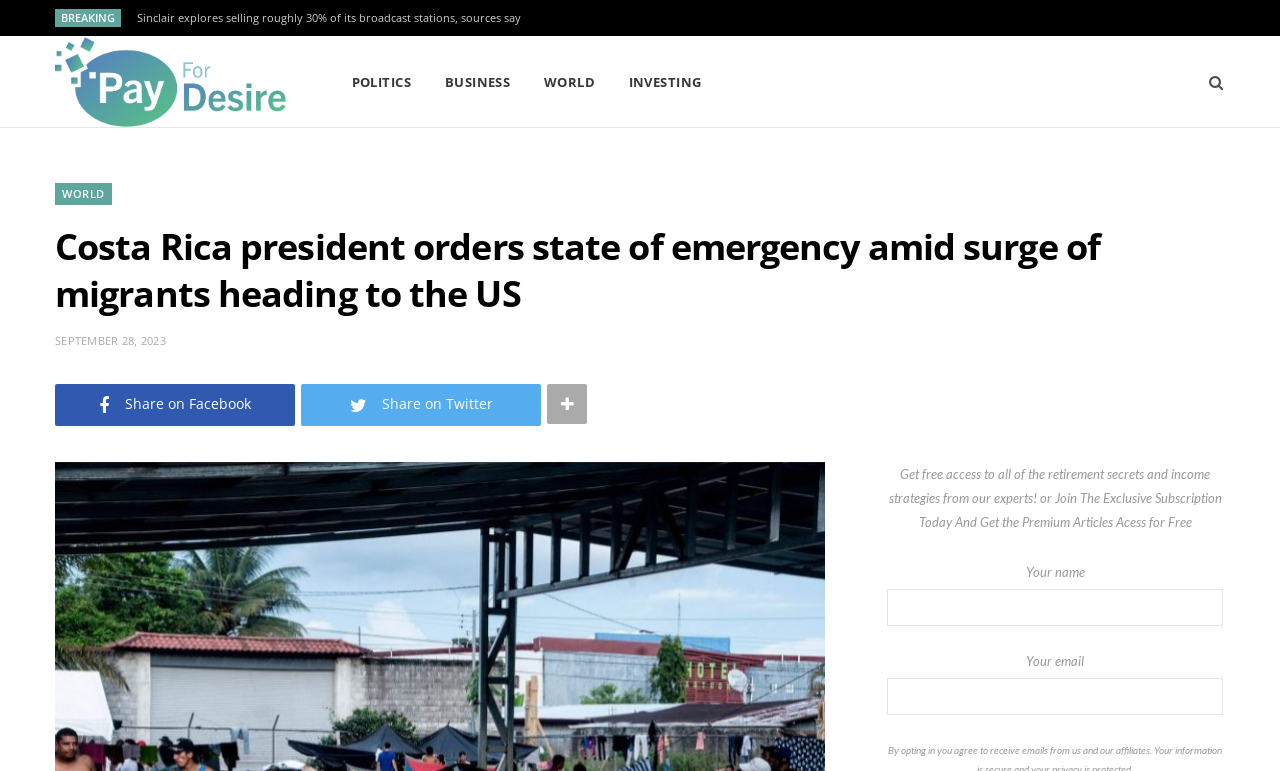Please locate and retrieve the main header text of the webpage.

Costa Rica president orders state of emergency amid surge of migrants heading to the US